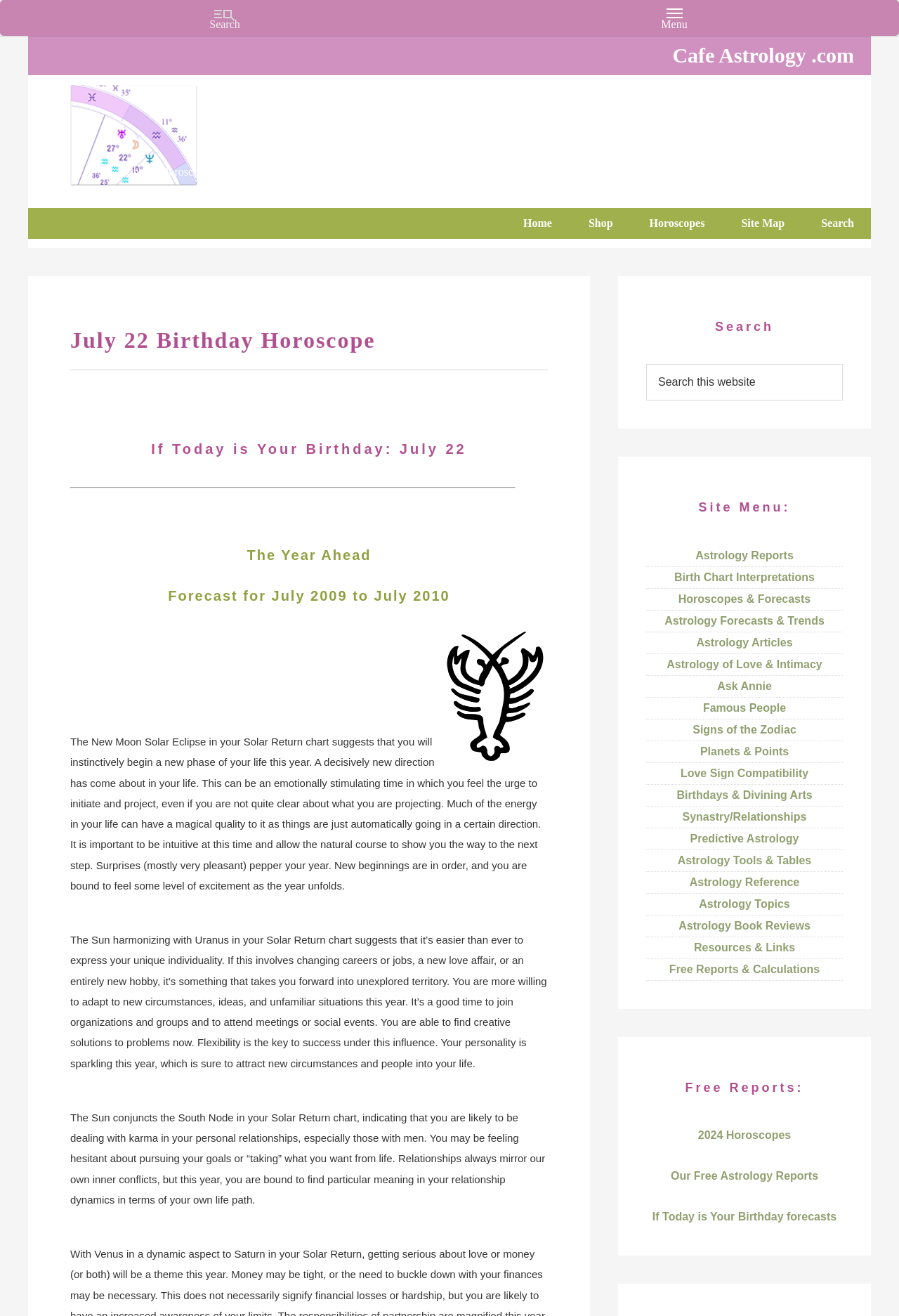What is the birthday being discussed?
Based on the visual information, provide a detailed and comprehensive answer.

The webpage is discussing the birthday horoscope for people born on July 22, as indicated by the heading 'If Today is Your Birthday: July 22'.